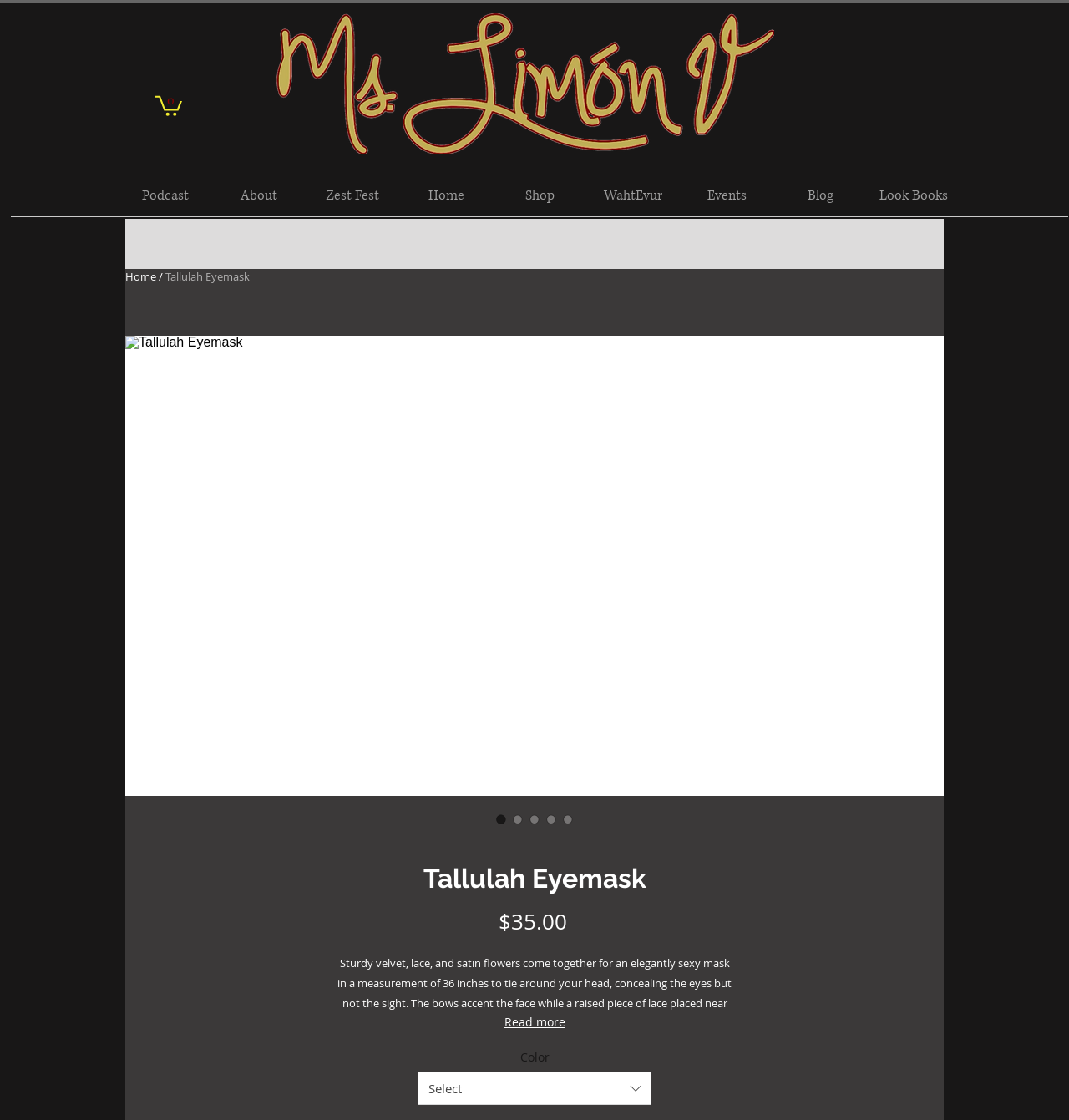Provide a thorough description of this webpage.

This webpage appears to be a product page for a "Tallulah Eyemask" sold by "mslimonv". At the top left corner, there is a navigation menu with links to "Podcast", "About", "Zest Fest", "Home", "Shop", "WahtEvur", "Events", "Blog", and "Look Books". 

Below the navigation menu, there is a large image of the product, taking up most of the width of the page. The image is of a velvet, lace, and satin flower mask that can be tied around the head, concealing the eyes but not the sight.

To the right of the image, there is a section with product information. The product name "Tallulah Eyemask" is displayed prominently, followed by a price of $35.00. Below the price, there is a detailed product description, which explains that the mask is perfect for the boudoir, a night on the town, or room decoration, and can be paired with matching restraints.

Further down, there is a section with a "Color" label, followed by a dropdown listbox with a "Select" option. There is also a "Read more" button, although it is currently hidden.

At the top right corner, there is a cart button with a "0 items" label, indicating that the cart is currently empty.